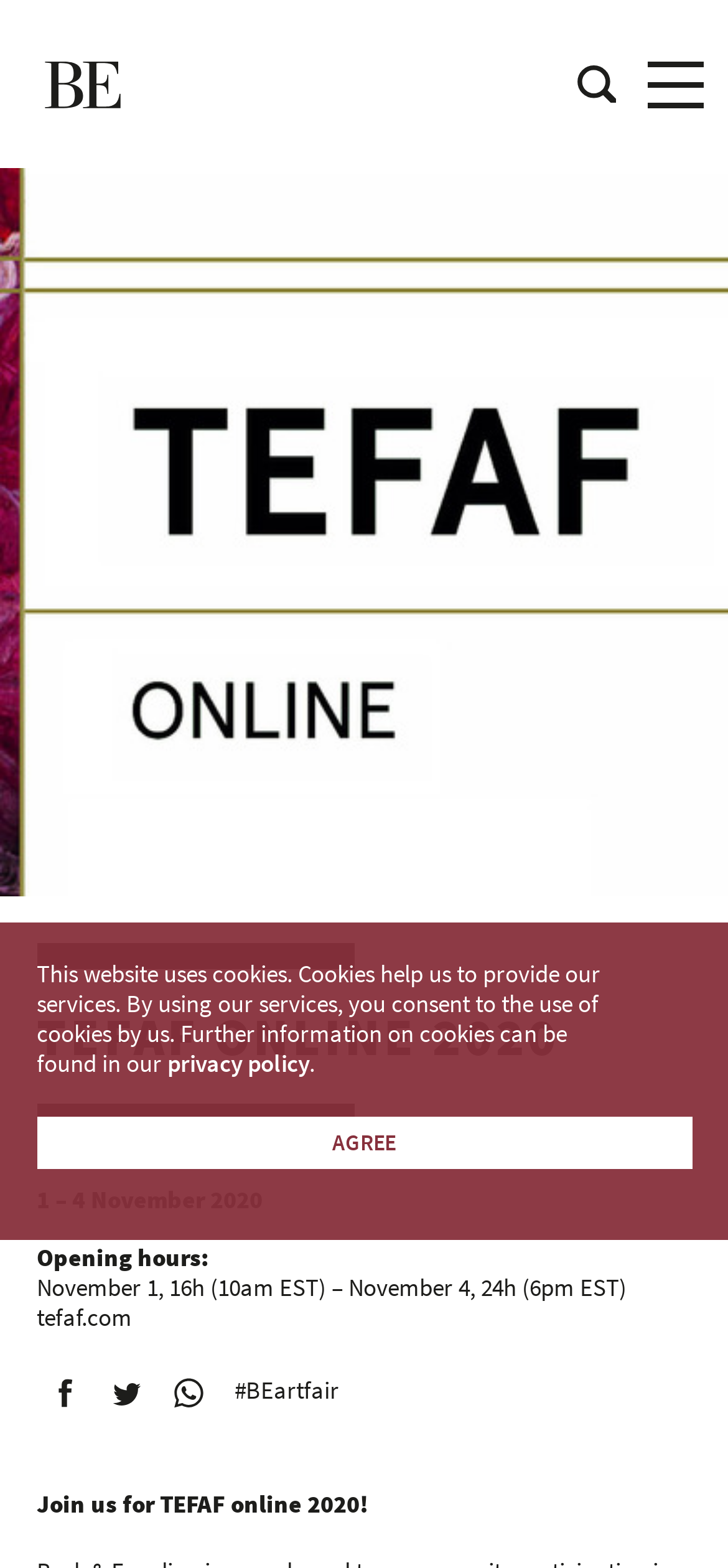Generate a comprehensive description of the contents of the webpage.

The webpage is about TEFAF online 2020, an art fair event. At the top left corner, there is a small image, likely a logo. On the top right corner, there is a button, possibly for navigation or login.

Below the top section, there is a large image that spans the entire width of the page, with the title "TEFAF online 2020" written on it. This image takes up most of the top half of the page.

In the middle section, there are several headings and paragraphs of text. The main heading reads "TEFAF ONLINE 2020" in a large font. Below this, there is a subheading with the dates "1 – 4 November 2020" and a description of the opening hours. There is also a mention of the website "tefaf.com" and a call to action to share the event on social media platforms like Facebook and Twitter.

Further down, there is a section with a heading that reads "Join us for TEFAF online 2020!" in a smaller font. This section appears to be a promotional message for the event.

At the very bottom of the page, there is a notice about the use of cookies on the website, with a link to the privacy policy. Next to this notice, there is a button labeled "AGREE" to consent to the use of cookies.

Overall, the webpage is focused on promoting the TEFAF online 2020 event and providing essential information about the event, with a clear call to action to join or share the event.